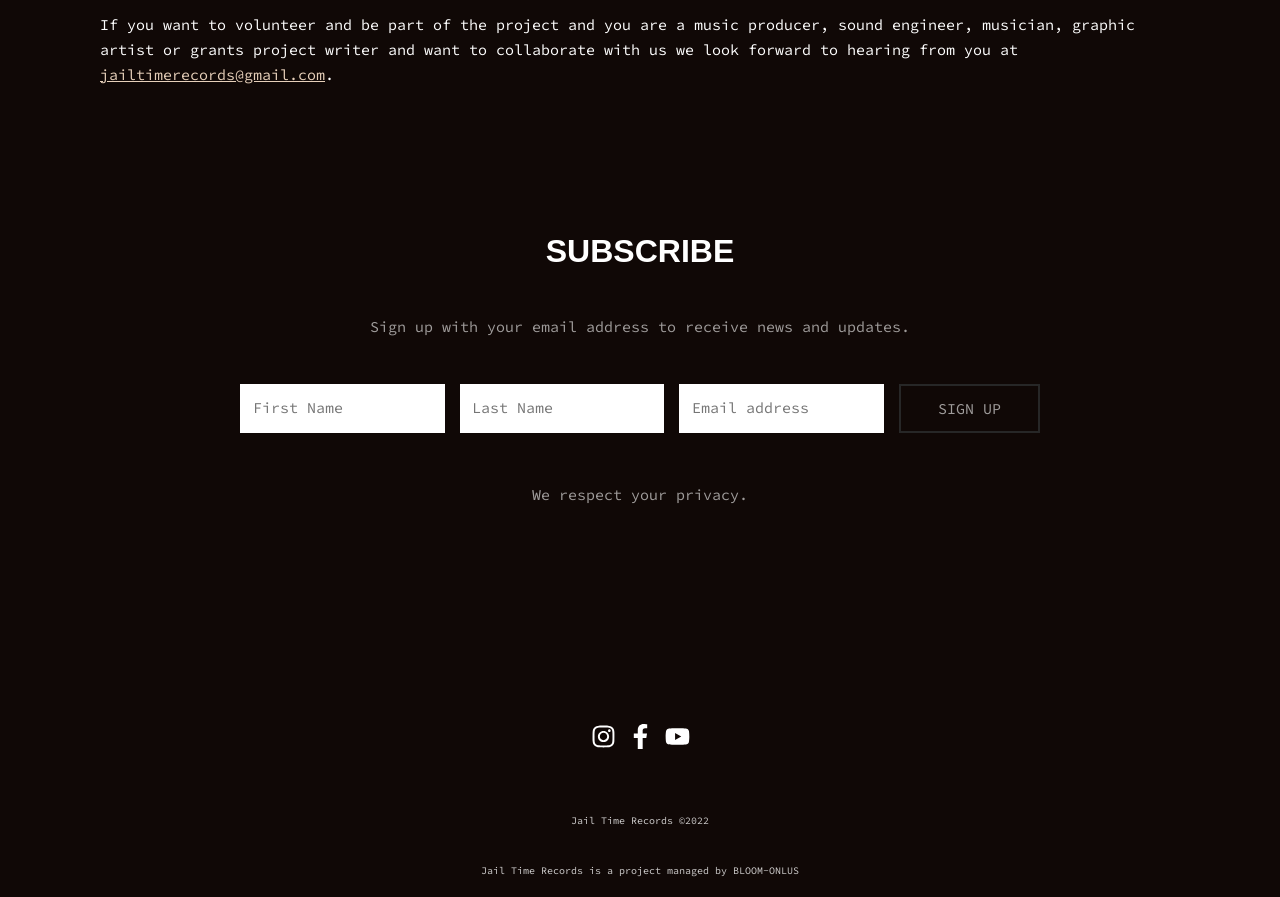Please determine the bounding box coordinates of the section I need to click to accomplish this instruction: "Enter first name".

[0.188, 0.428, 0.347, 0.483]